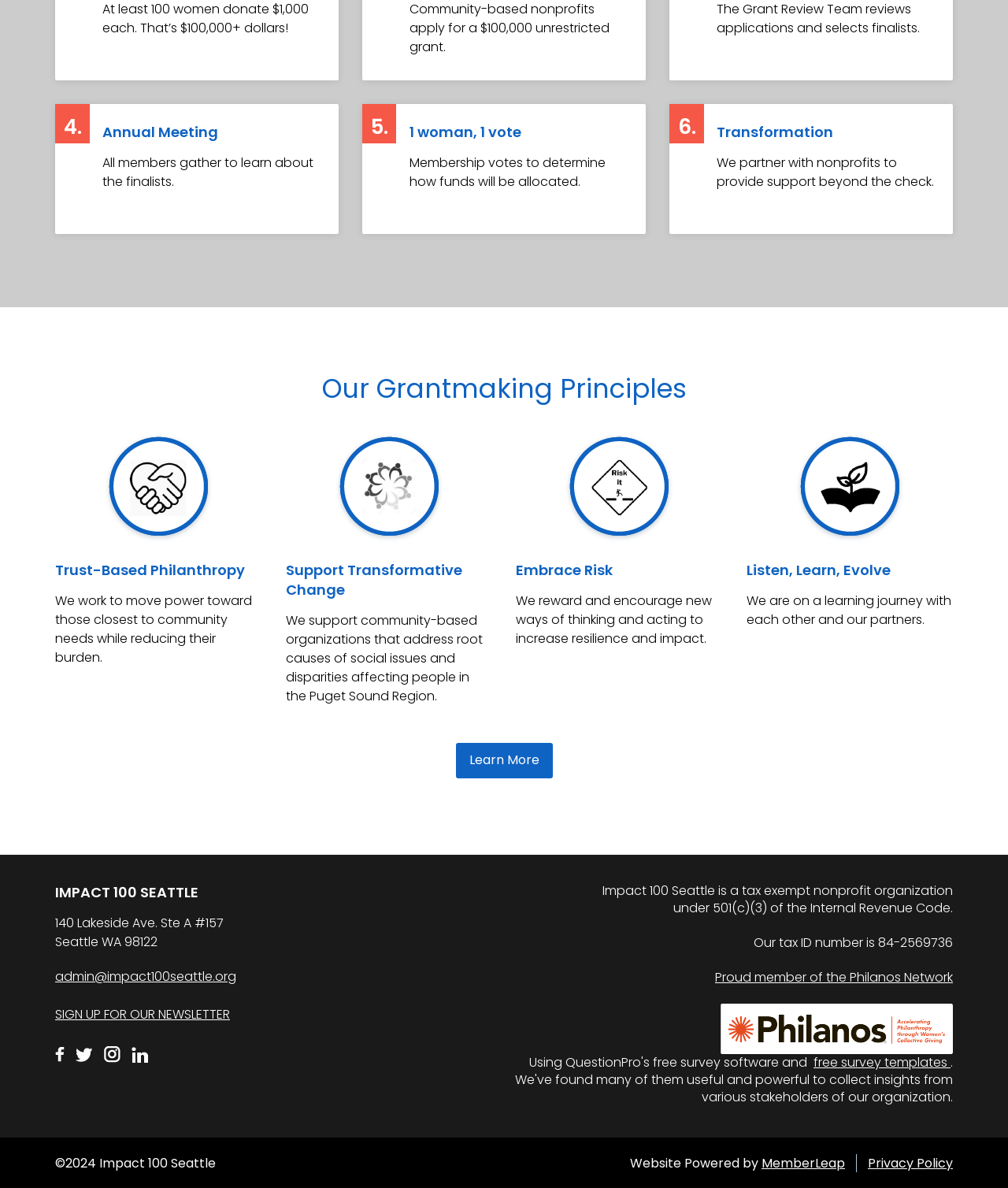Look at the image and write a detailed answer to the question: 
What is the purpose of the Grant Review Team?

The Grant Review Team is responsible for reviewing applications and selecting finalists, as stated in the StaticText element with the text 'The Grant Review Team reviews applications and selects finalists.'.